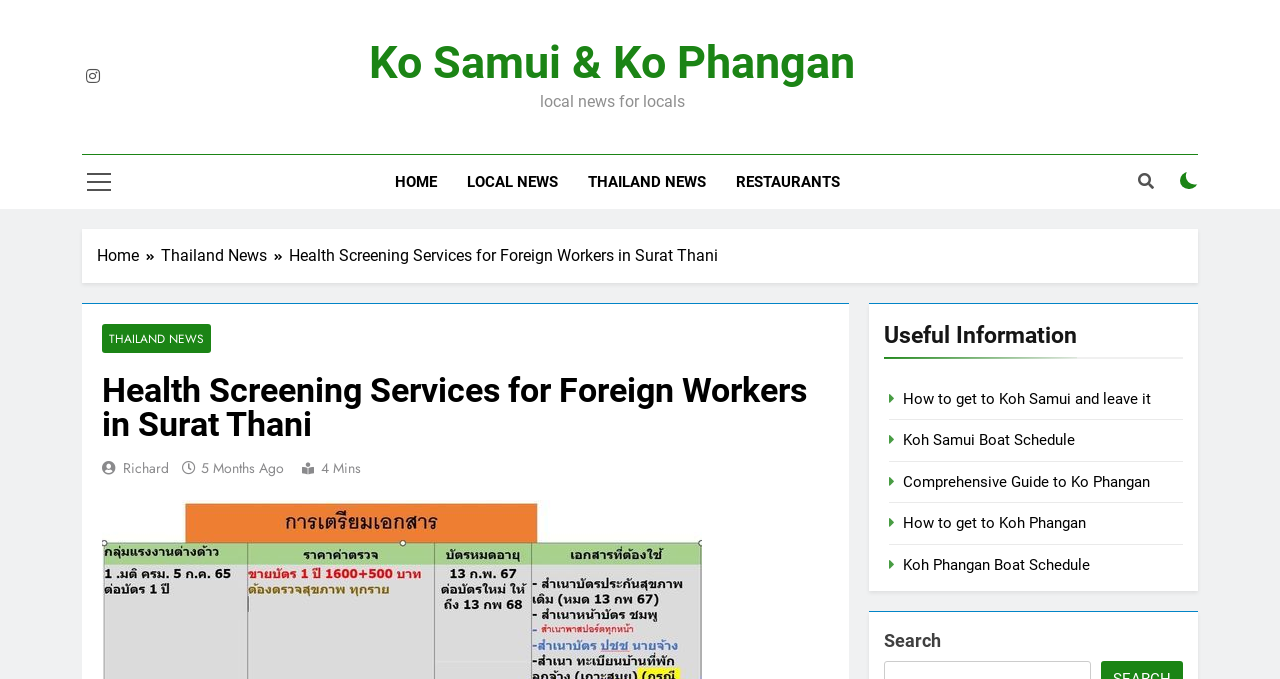Please provide the bounding box coordinates for the element that needs to be clicked to perform the instruction: "Click on HOME". The coordinates must consist of four float numbers between 0 and 1, formatted as [left, top, right, bottom].

[0.297, 0.228, 0.353, 0.308]